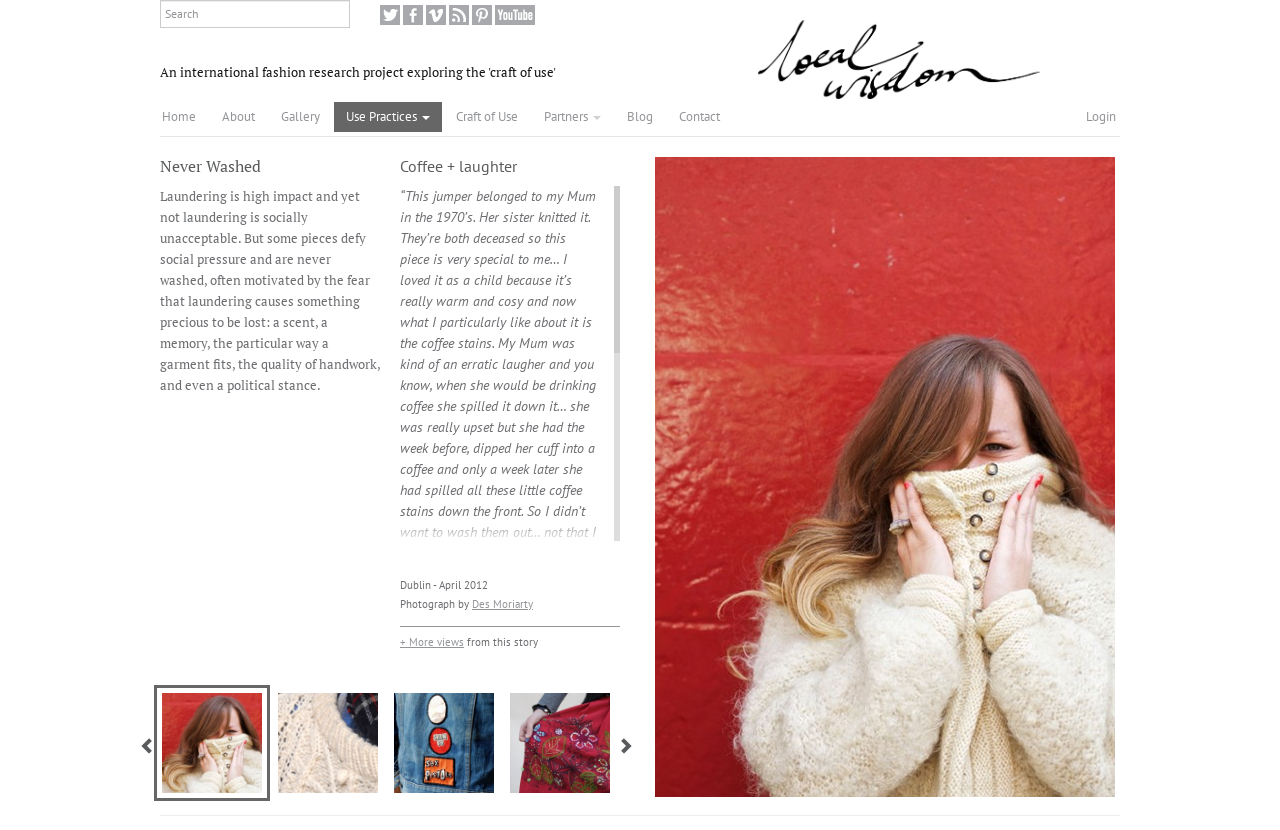Create an in-depth description of the webpage, covering main sections.

The webpage is titled "Local Wisdom - Gallery" and appears to be a gallery page for a project exploring resourceful and satisfying ways of using garments. 

At the top of the page, there is a search box with the label "Search" and a series of links to different sections of the website, including "Home", "About", "Gallery", "Use Practices", "Craft of Use", "Partners", "Blog", "Contact", and "Login". 

Below the navigation links, there are three main sections of content. The first section features a title "Never Washed" and a paragraph of text discussing the impact of laundering on garments and the decision to not wash certain pieces due to sentimental value. 

To the right of this section, there is an image that takes up most of the width of the page. Below the image, there is a quote from someone discussing a jumper that belonged to their mother, which has coffee stains on it. The quote is accompanied by a caption "Dublin - April 2012" and a credit to the photographer, Des Moriarty. 

There are also links to view more images from the story, as well as navigation arrows to move forward and backward through the gallery. At the very bottom of the page, there is a horizontal separator line.